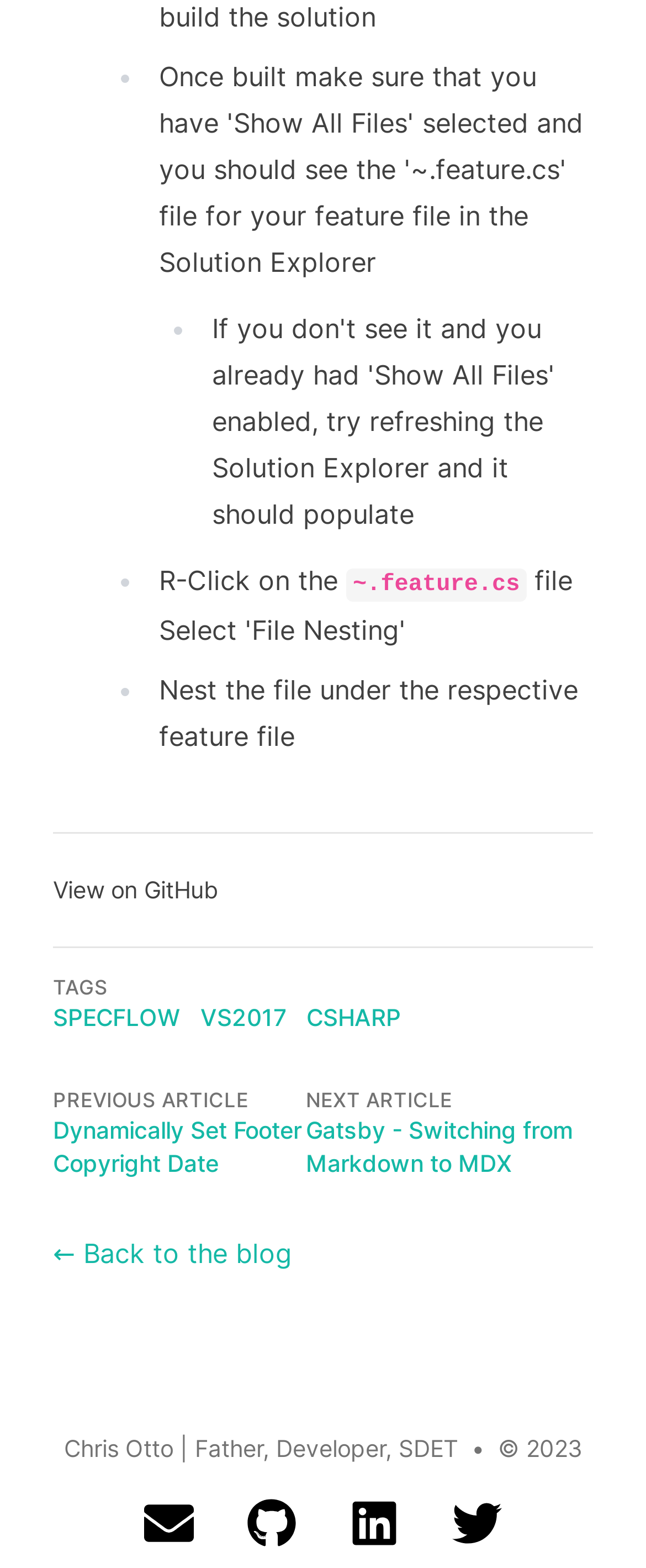Answer the question using only one word or a concise phrase: What is the year mentioned in the copyright text?

2023